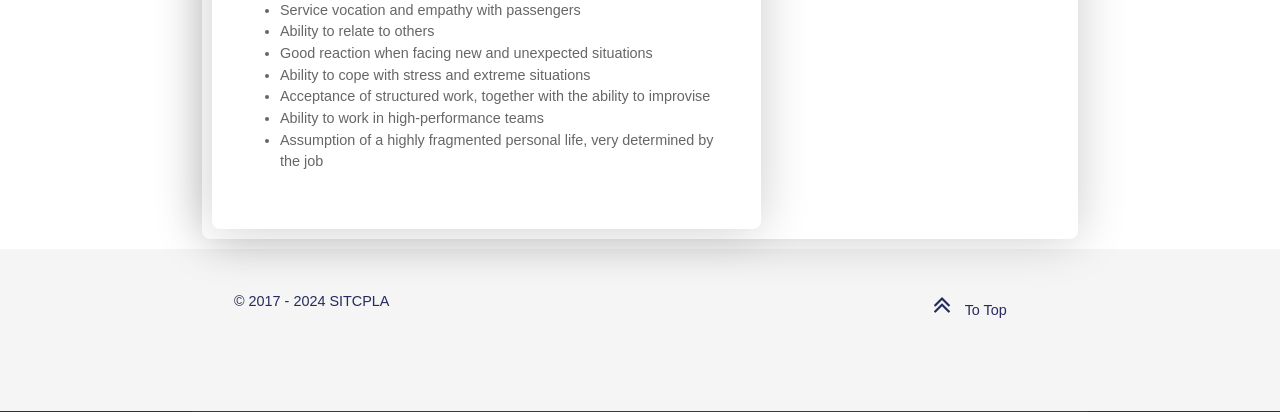What is the copyright period of the webpage content?
Please give a detailed answer to the question using the information shown in the image.

The copyright information at the bottom of the webpage indicates that the content is copyrighted from 2017 to 2024, suggesting that the webpage content was created or updated during this period.